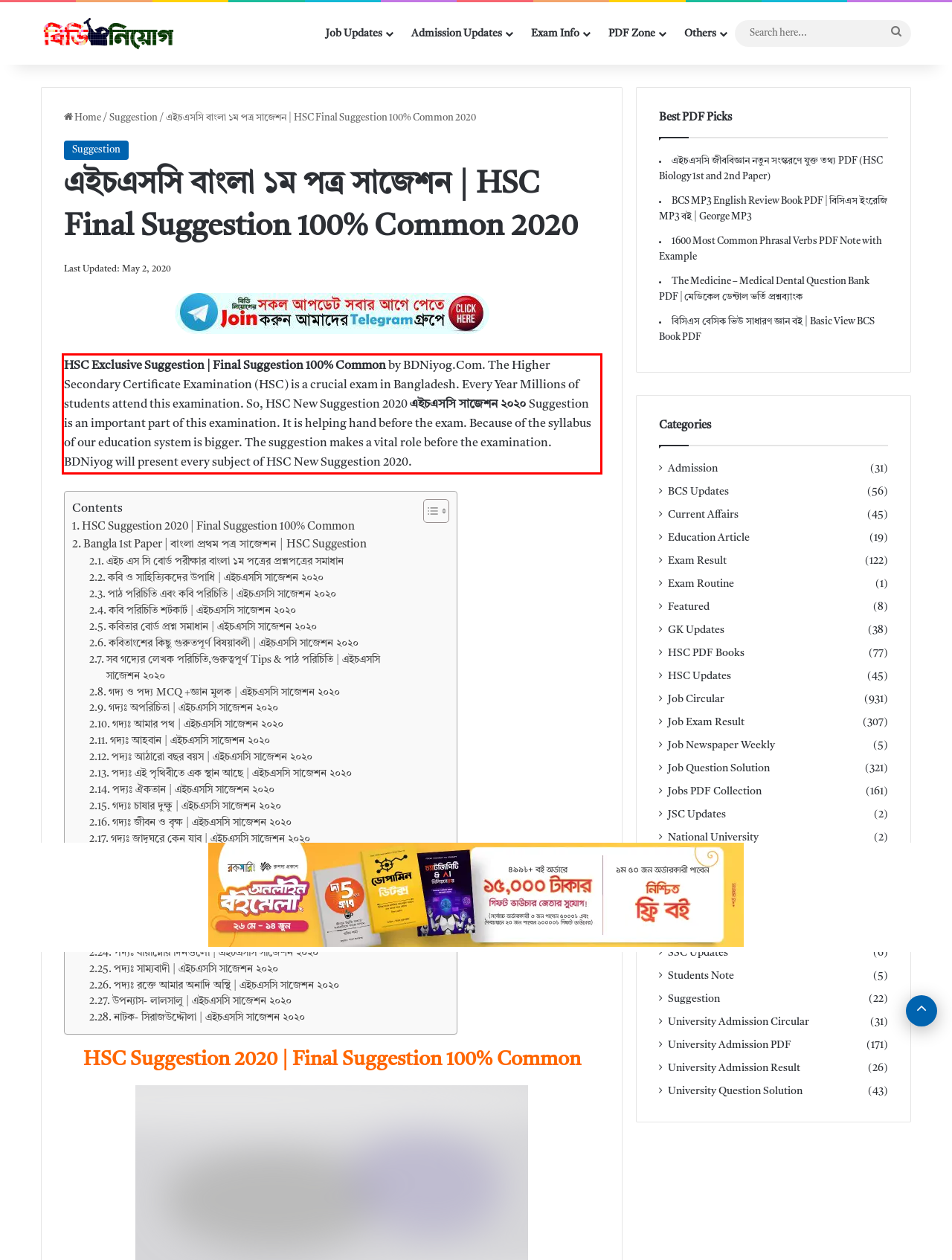Examine the webpage screenshot and use OCR to recognize and output the text within the red bounding box.

HSC Exclusive Suggestion | Final Suggestion 100% Common by BDNiyog.Com. The Higher Secondary Certificate Examination (HSC) is a crucial exam in Bangladesh. Every Year Millions of students attend this examination. So, HSC New Suggestion 2020 এইচএসসি সাজেশন ২০২০ Suggestion is an important part of this examination. It is helping hand before the exam. Because of the syllabus of our education system is bigger. The suggestion makes a vital role before the examination. BDNiyog will present every subject of HSC New Suggestion 2020.